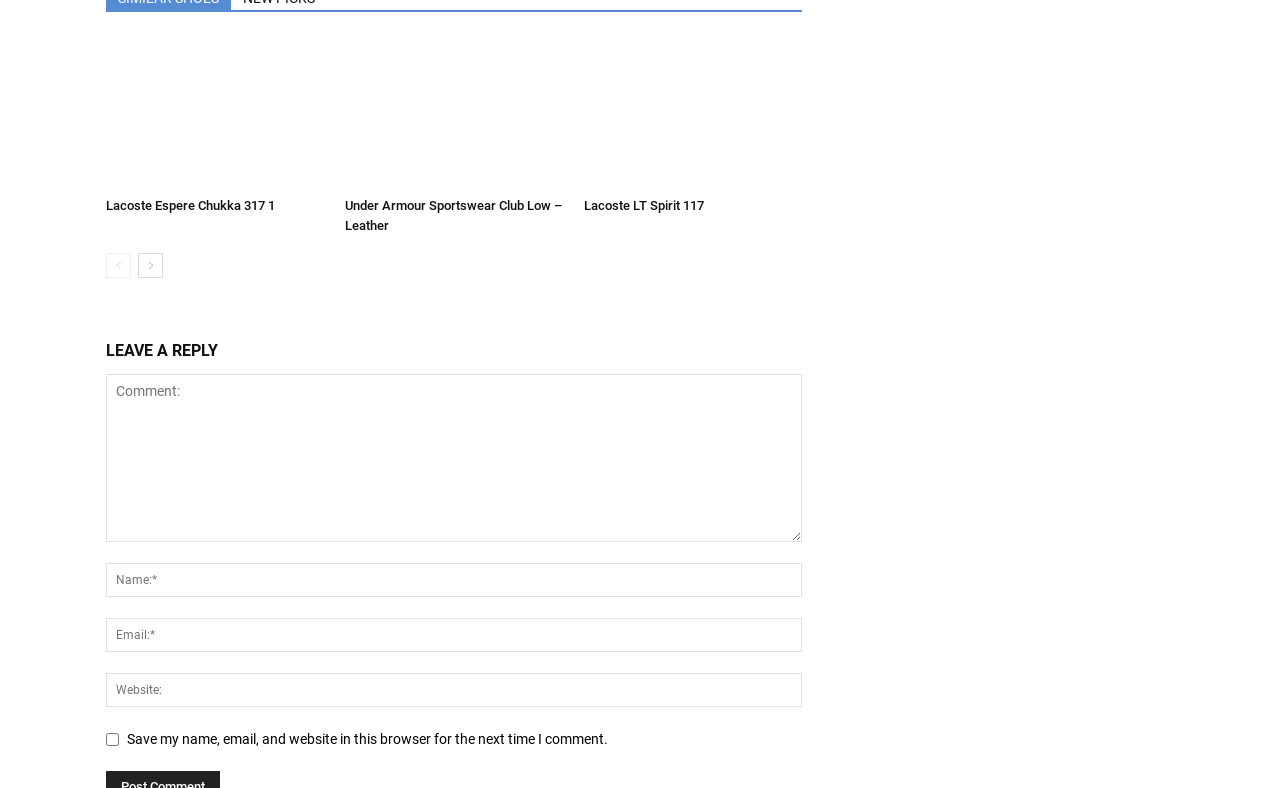Bounding box coordinates are to be given in the format (top-left x, top-left y, bottom-right x, bottom-right y). All values must be floating point numbers between 0 and 1. Provide the bounding box coordinate for the UI element described as: Lacoste Espere Chukka 317 1

[0.083, 0.251, 0.215, 0.27]